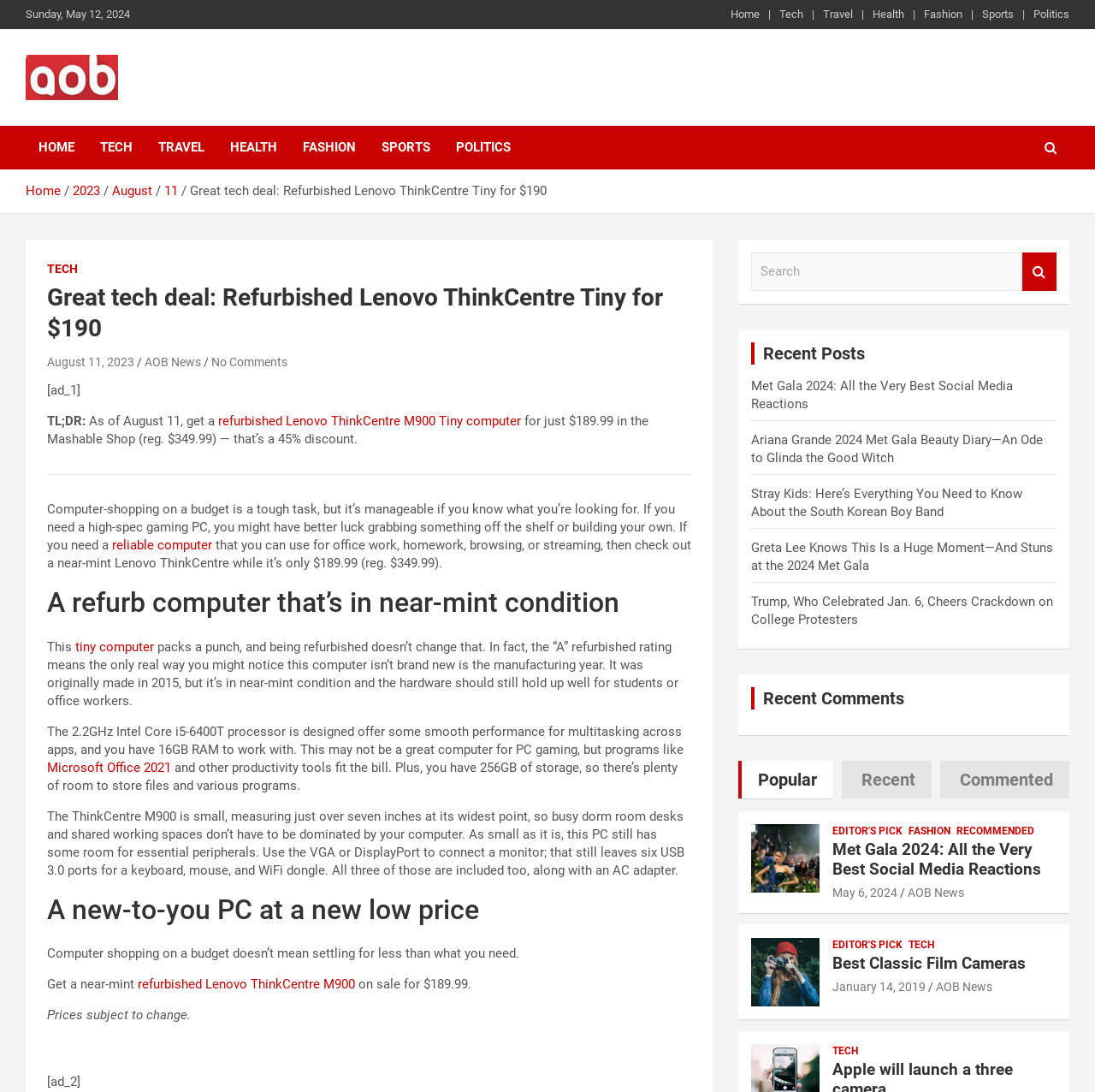Extract the main heading text from the webpage.

Great tech deal: Refurbished Lenovo ThinkCentre Tiny for $190